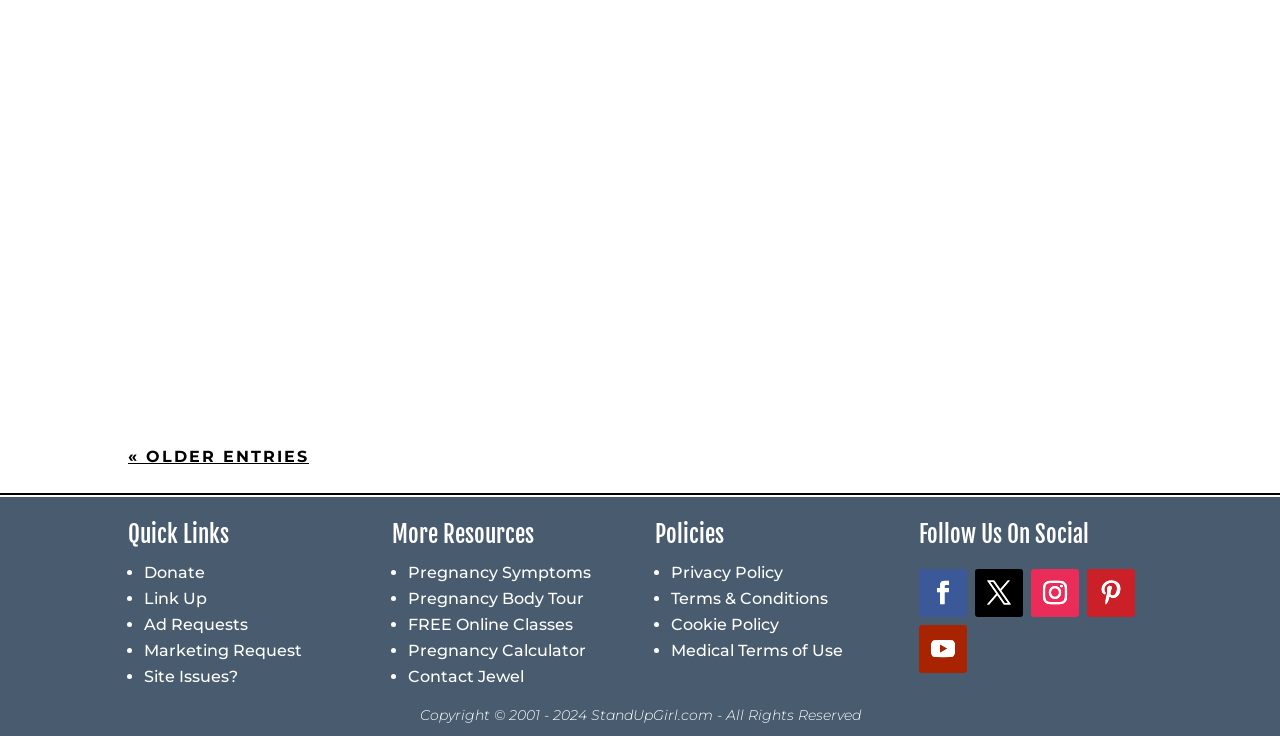Identify the bounding box coordinates of the region that needs to be clicked to carry out this instruction: "Read more about 'IF MY CONTRACEPTIVE FAILS'". Provide these coordinates as four float numbers ranging from 0 to 1, i.e., [left, top, right, bottom].

[0.116, 0.484, 0.216, 0.53]